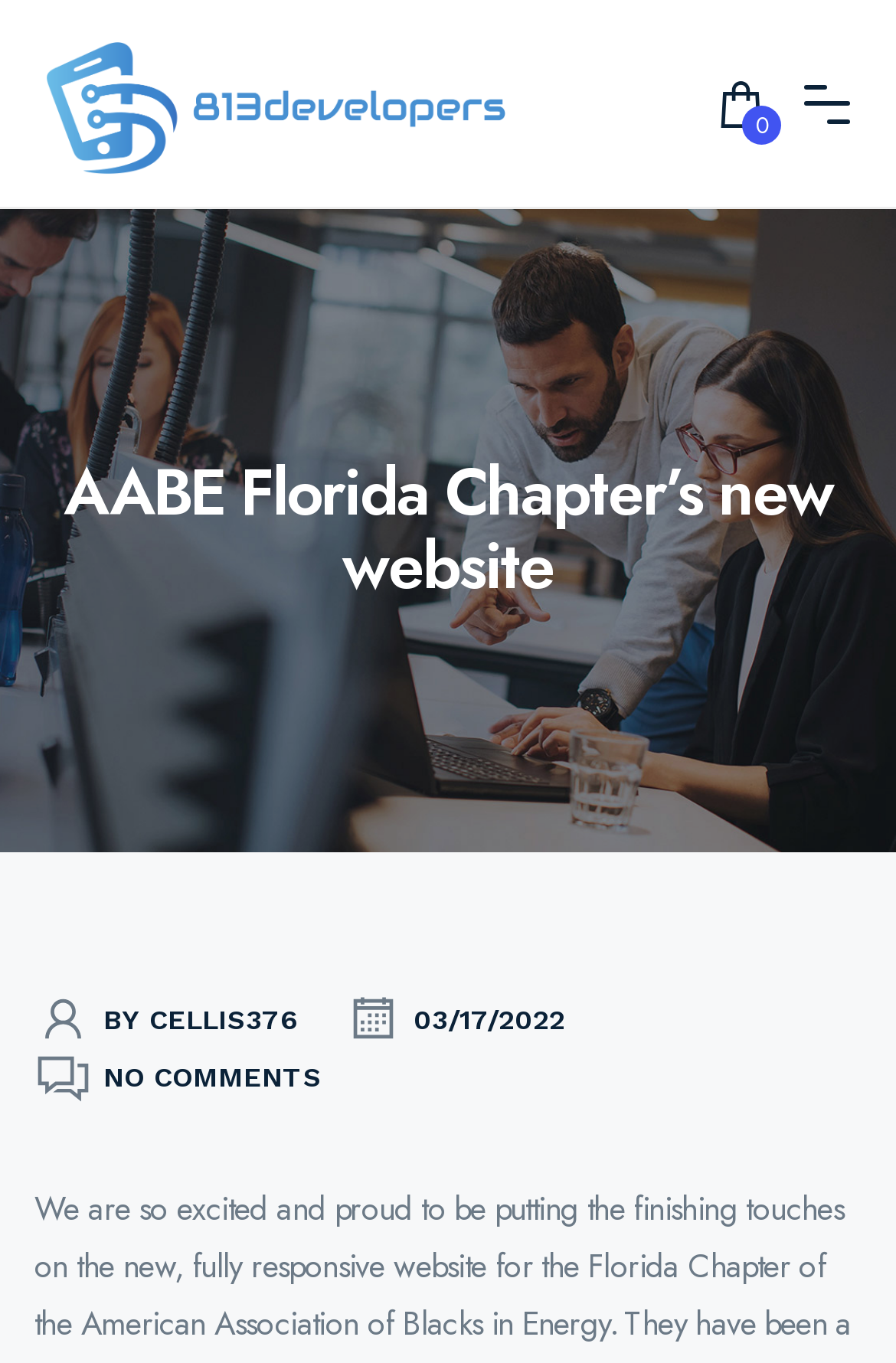Please determine the primary heading and provide its text.

AABE Florida Chapter’s new website